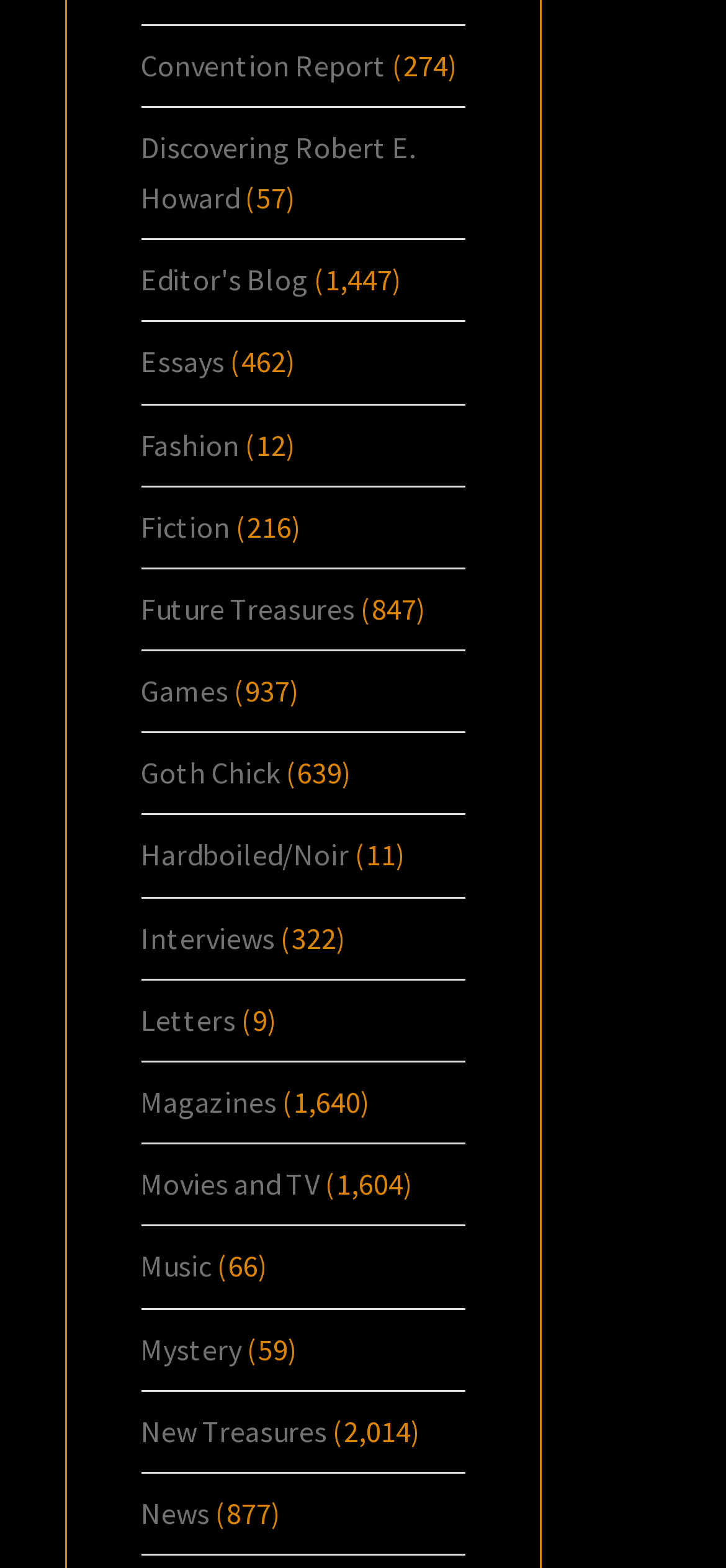Locate the bounding box coordinates of the clickable element to fulfill the following instruction: "Click on Convention Report". Provide the coordinates as four float numbers between 0 and 1 in the format [left, top, right, bottom].

[0.194, 0.029, 0.532, 0.053]